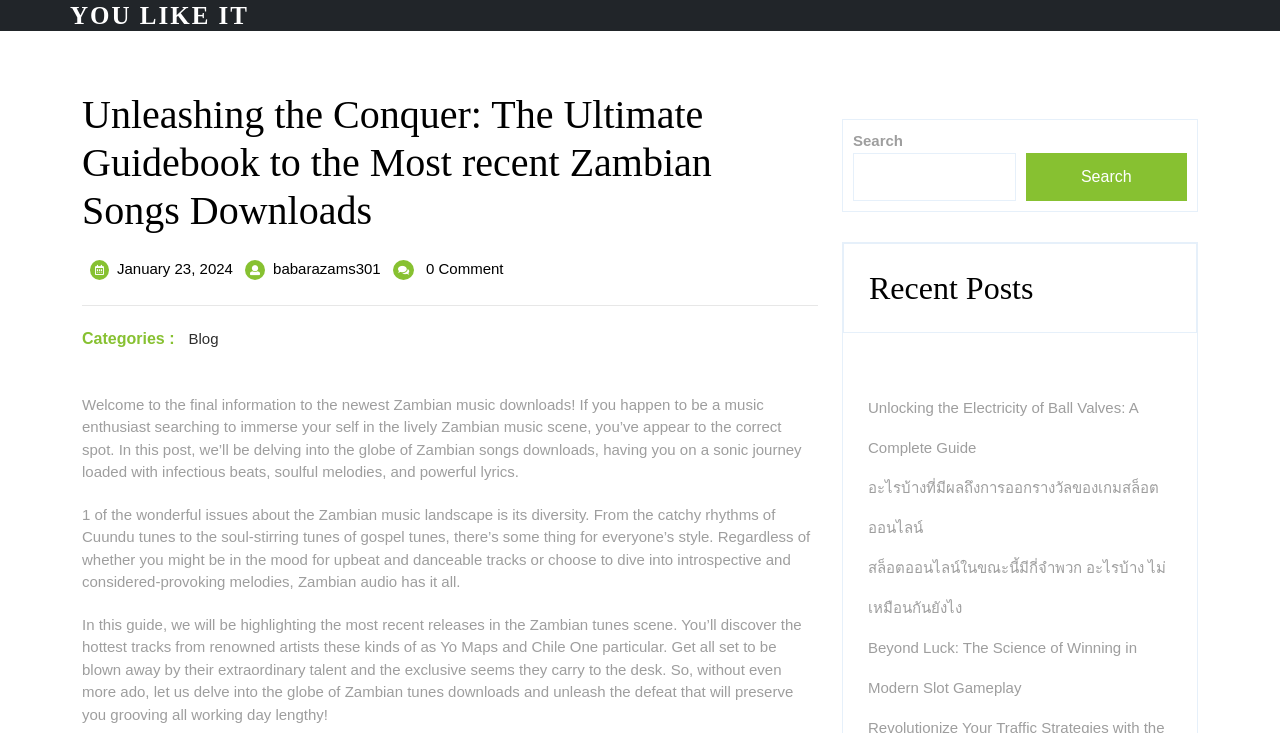Answer the following query concisely with a single word or phrase:
What type of music is the website focused on?

Zambian music